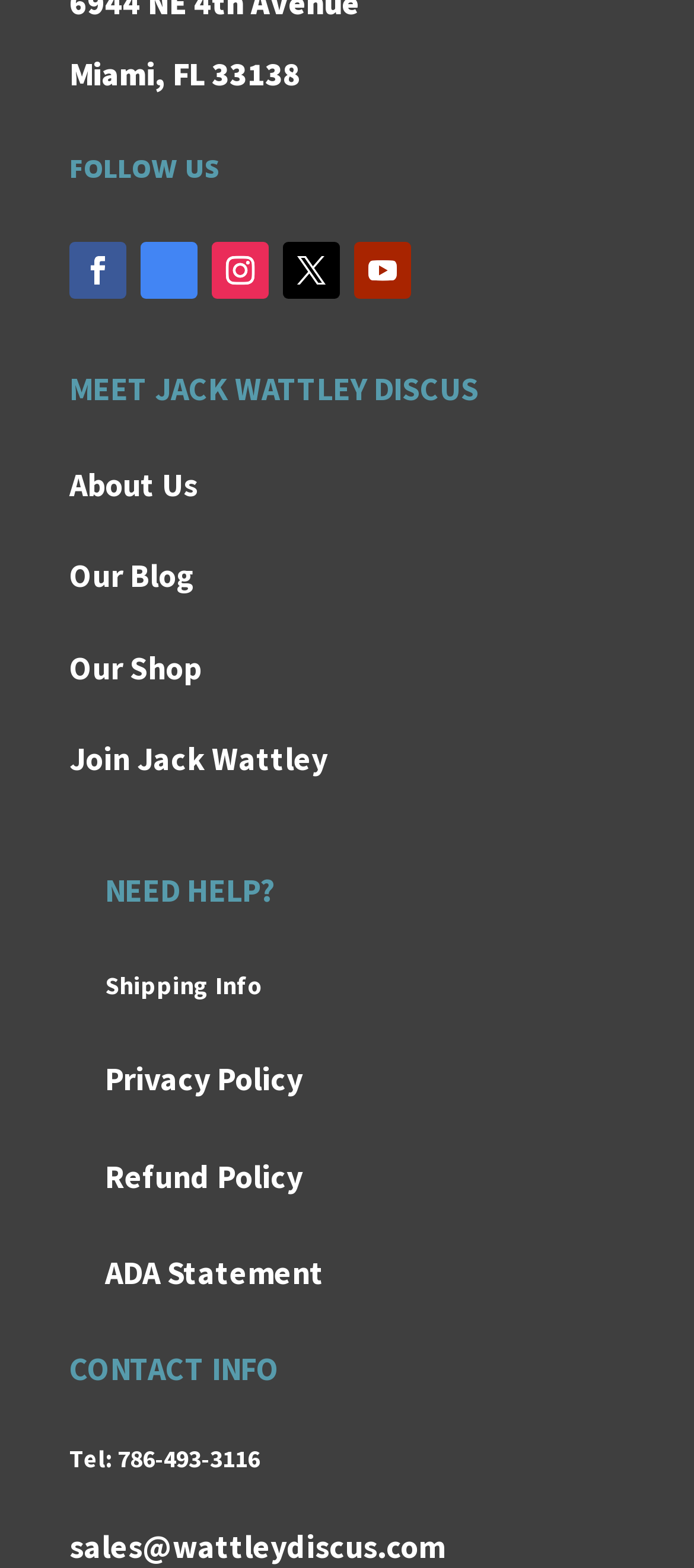Please provide the bounding box coordinates in the format (top-left x, top-left y, bottom-right x, bottom-right y). Remember, all values are floating point numbers between 0 and 1. What is the bounding box coordinate of the region described as: Join Jack Wattley

[0.1, 0.471, 0.472, 0.497]